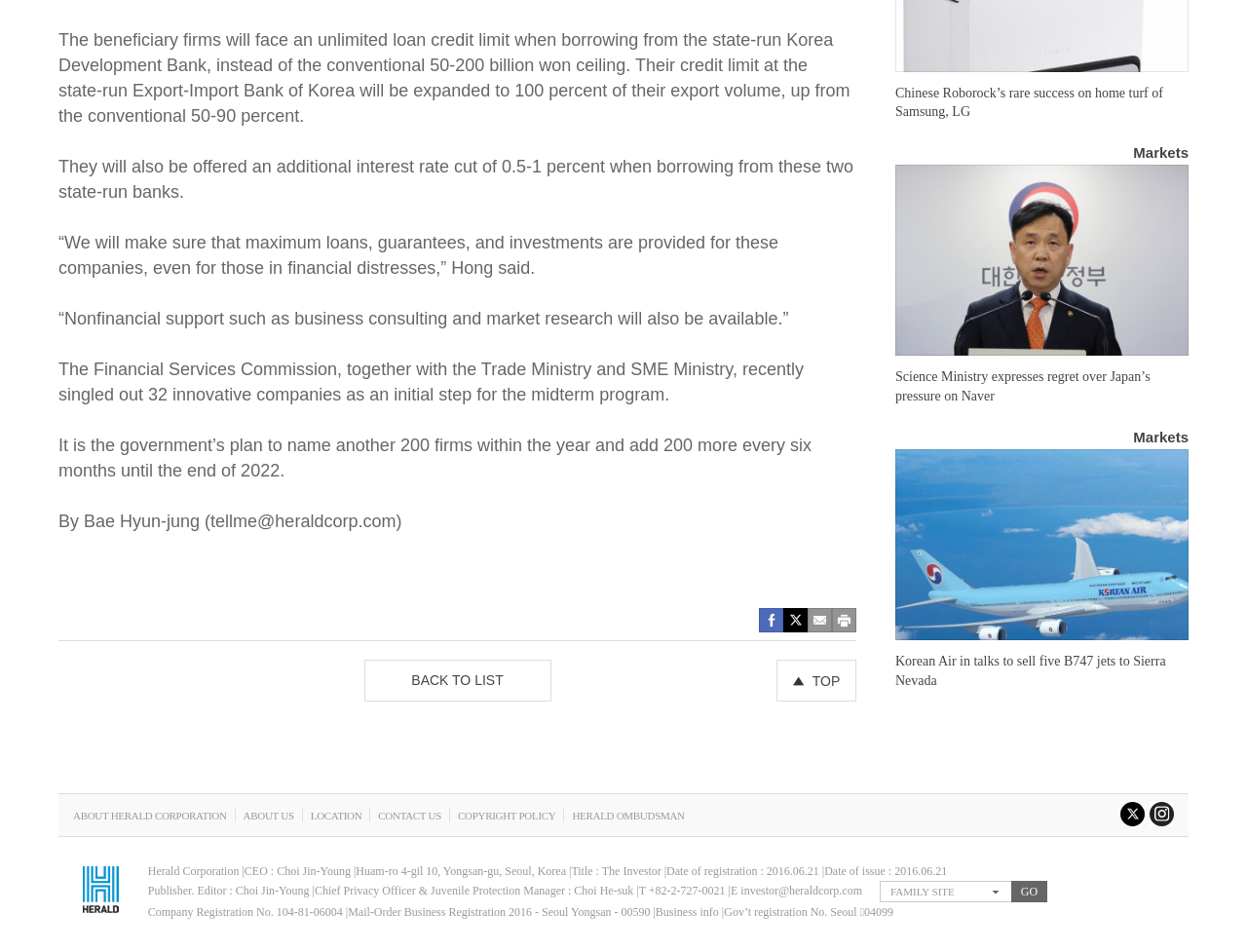Specify the bounding box coordinates of the region I need to click to perform the following instruction: "Read about Markets". The coordinates must be four float numbers in the range of 0 to 1, i.e., [left, top, right, bottom].

[0.909, 0.152, 0.953, 0.169]